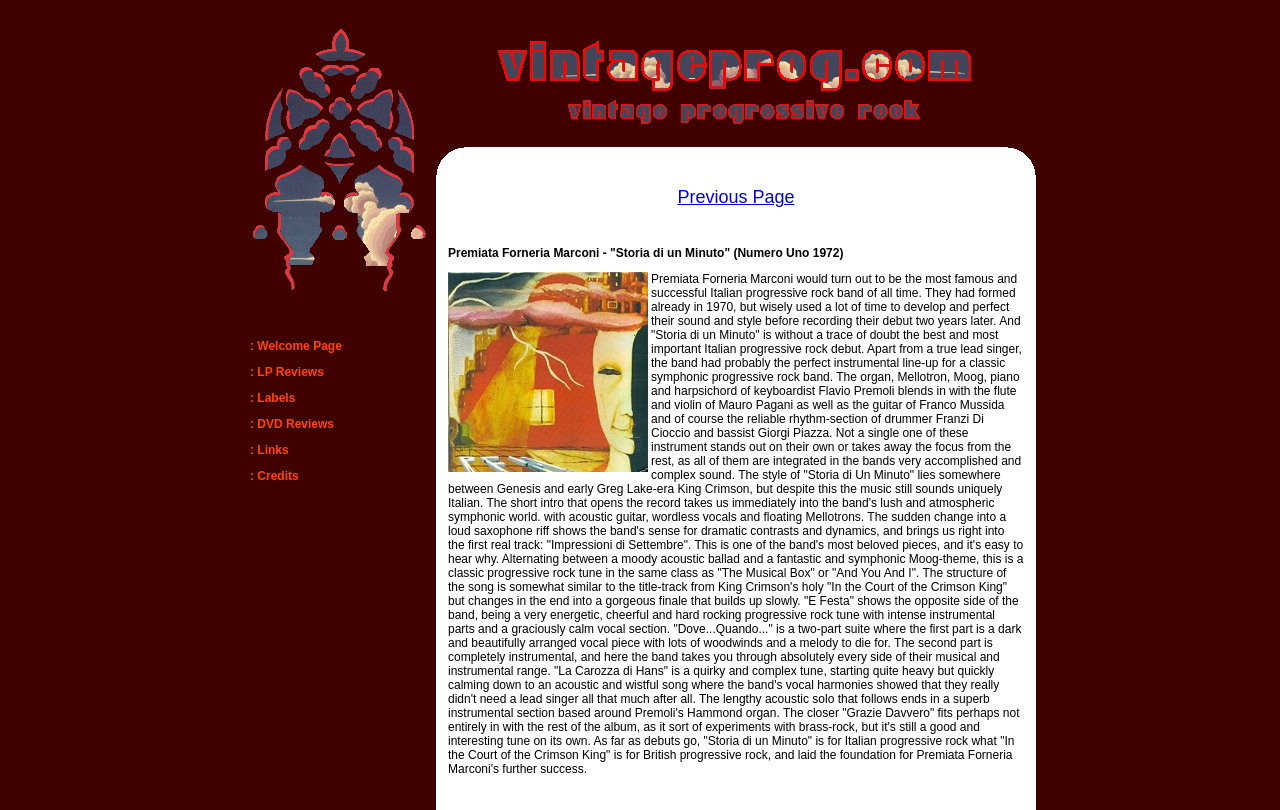Please find the bounding box coordinates (top-left x, top-left y, bottom-right x, bottom-right y) in the screenshot for the UI element described as follows: : Labels

[0.195, 0.483, 0.231, 0.5]